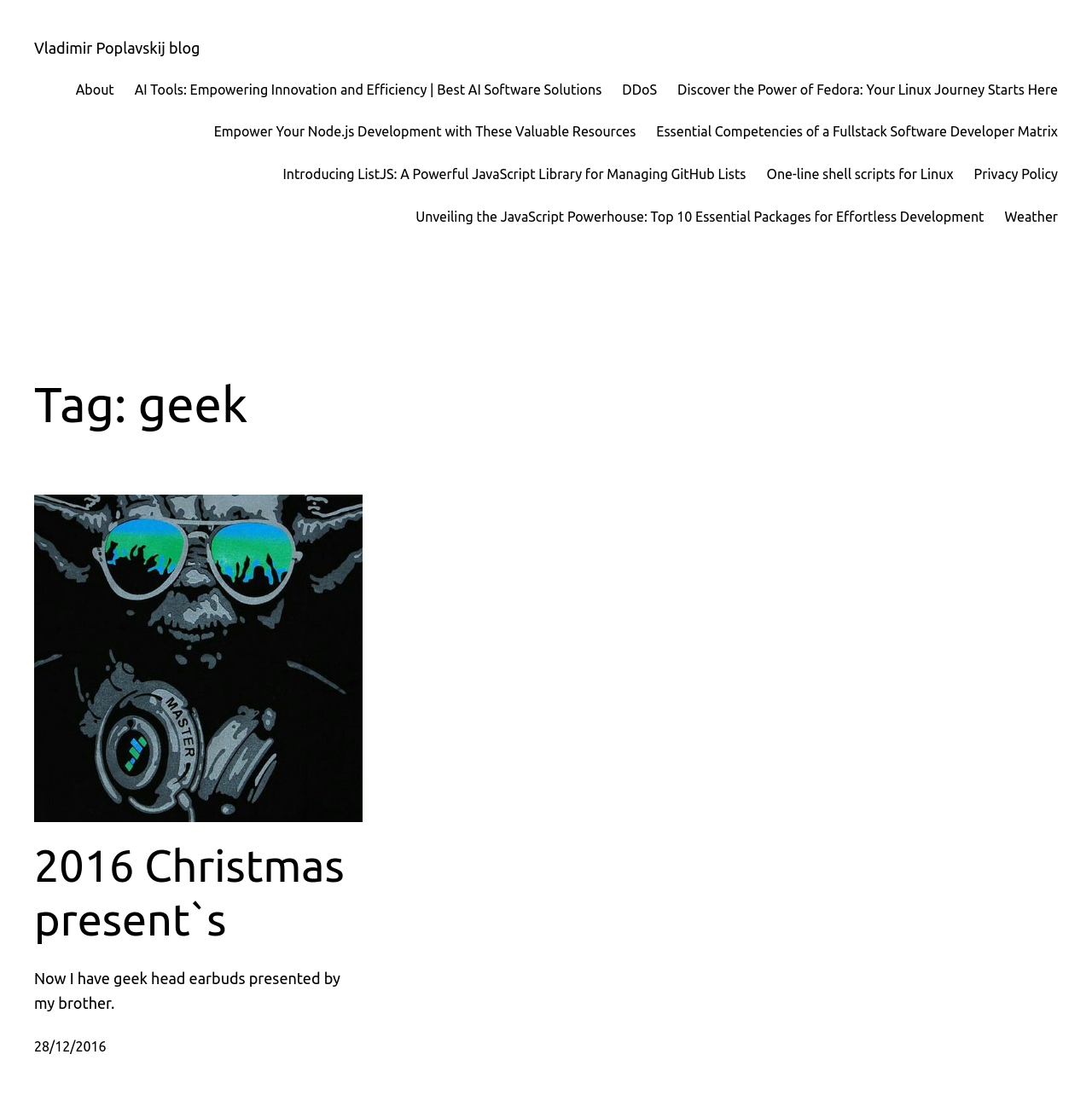What is the category of the post with the heading 'Tag: geek'?
Give a single word or phrase as your answer by examining the image.

geek